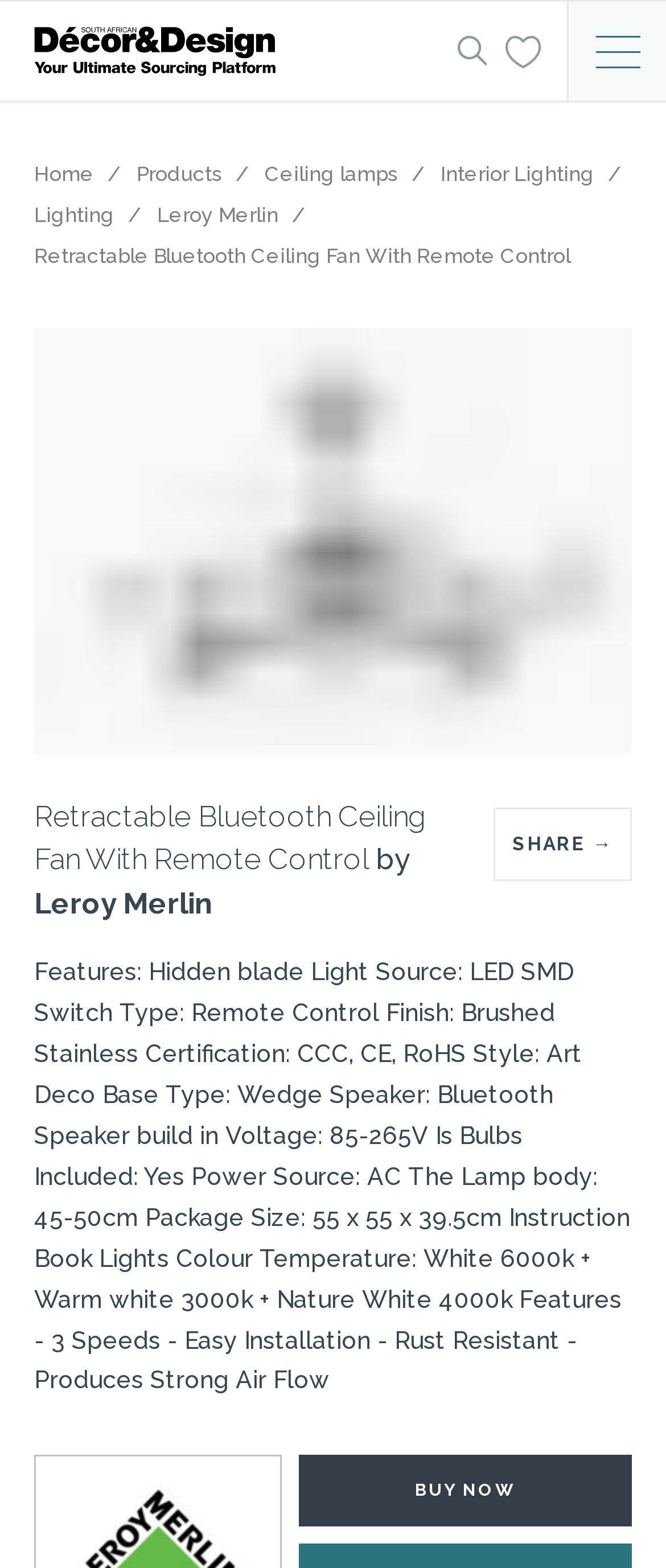Can you determine the bounding box coordinates of the area that needs to be clicked to fulfill the following instruction: "View product details"?

[0.051, 0.209, 0.949, 0.476]